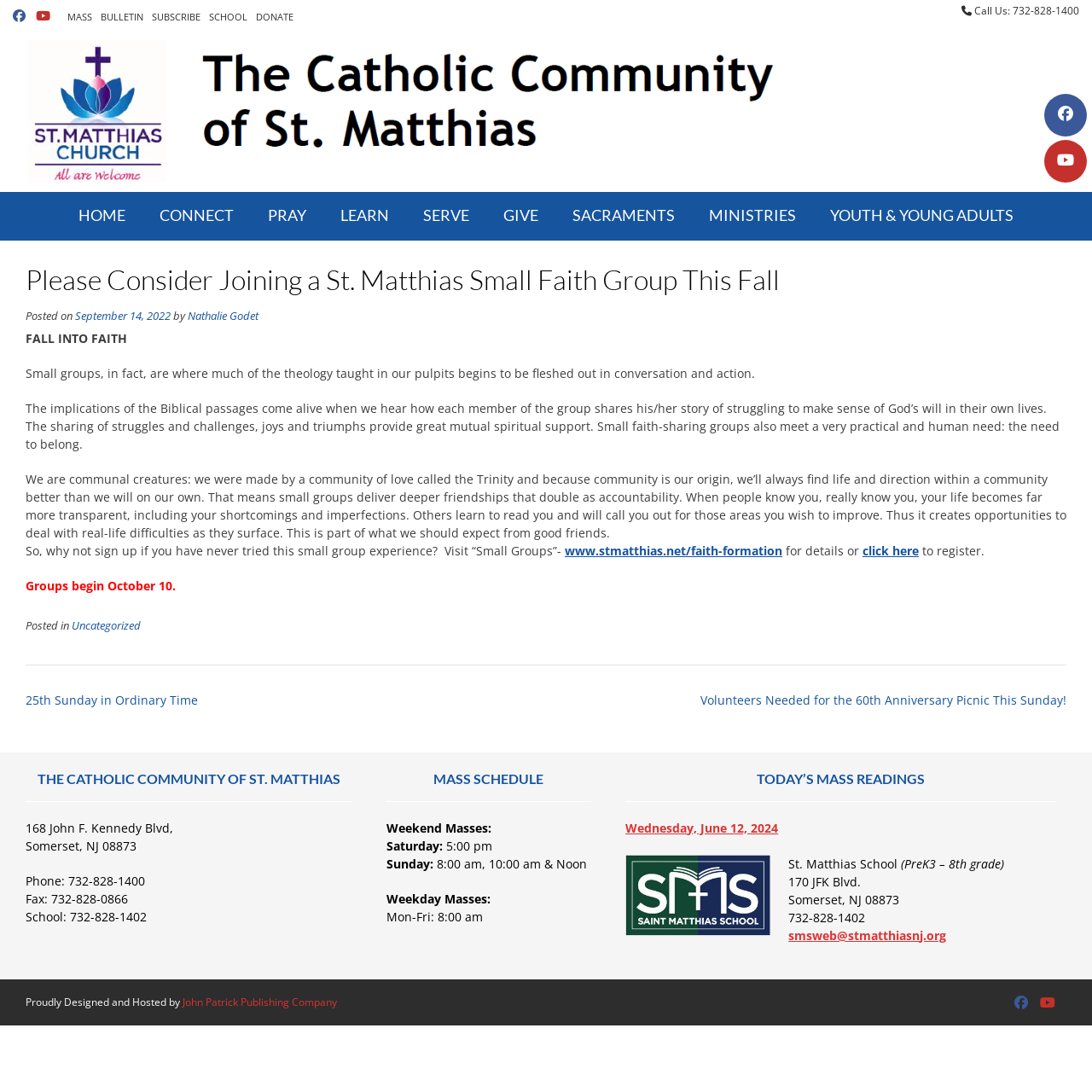What is the name of the school mentioned on the webpage?
Refer to the screenshot and answer in one word or phrase.

St. Matthias School